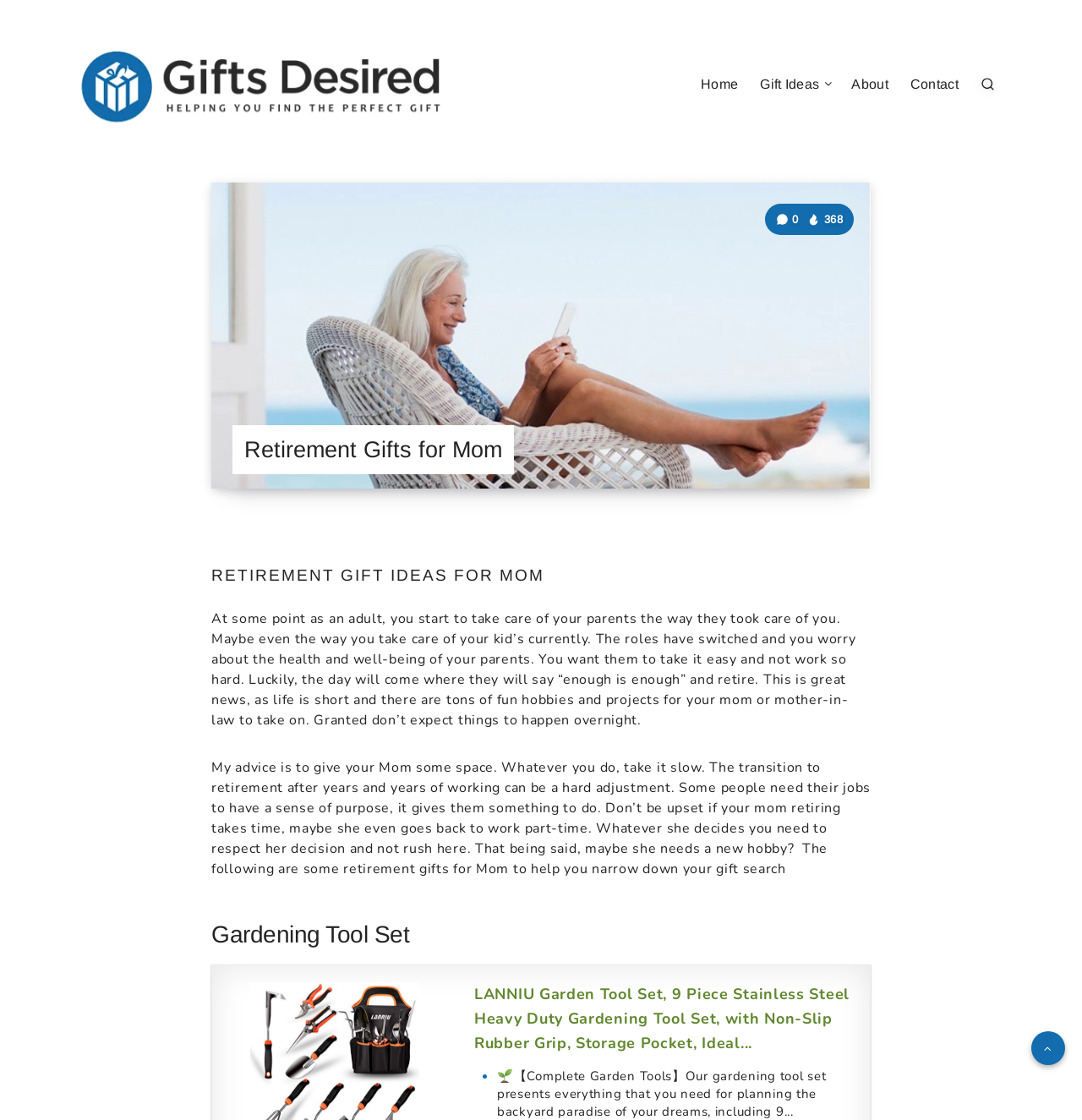Identify the bounding box coordinates of the region that needs to be clicked to carry out this instruction: "View the 'Contact' page". Provide these coordinates as four float numbers ranging from 0 to 1, i.e., [left, top, right, bottom].

[0.841, 0.068, 0.886, 0.083]